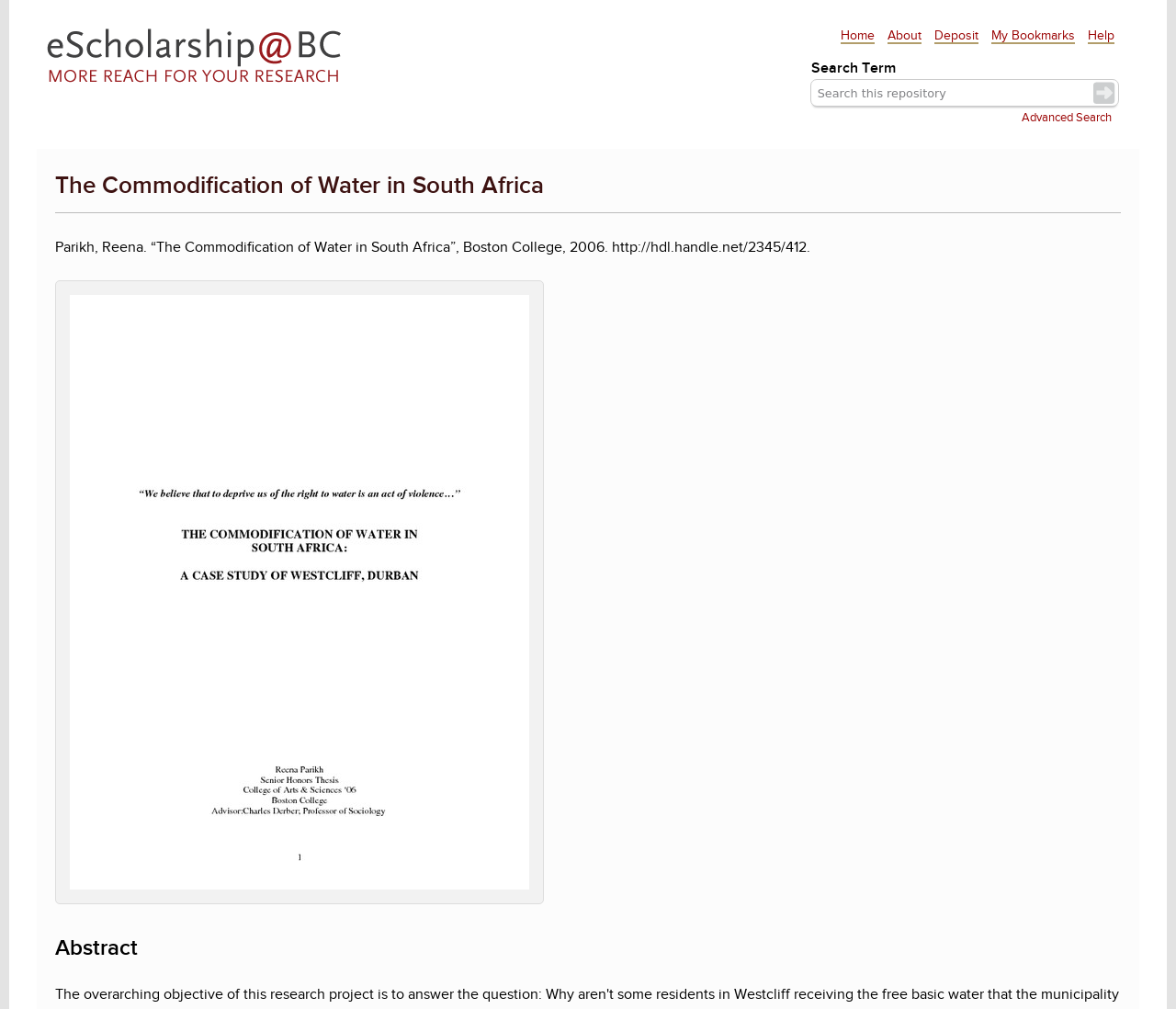Respond to the question below with a single word or phrase:
What is the author of the article?

Reena Parikh